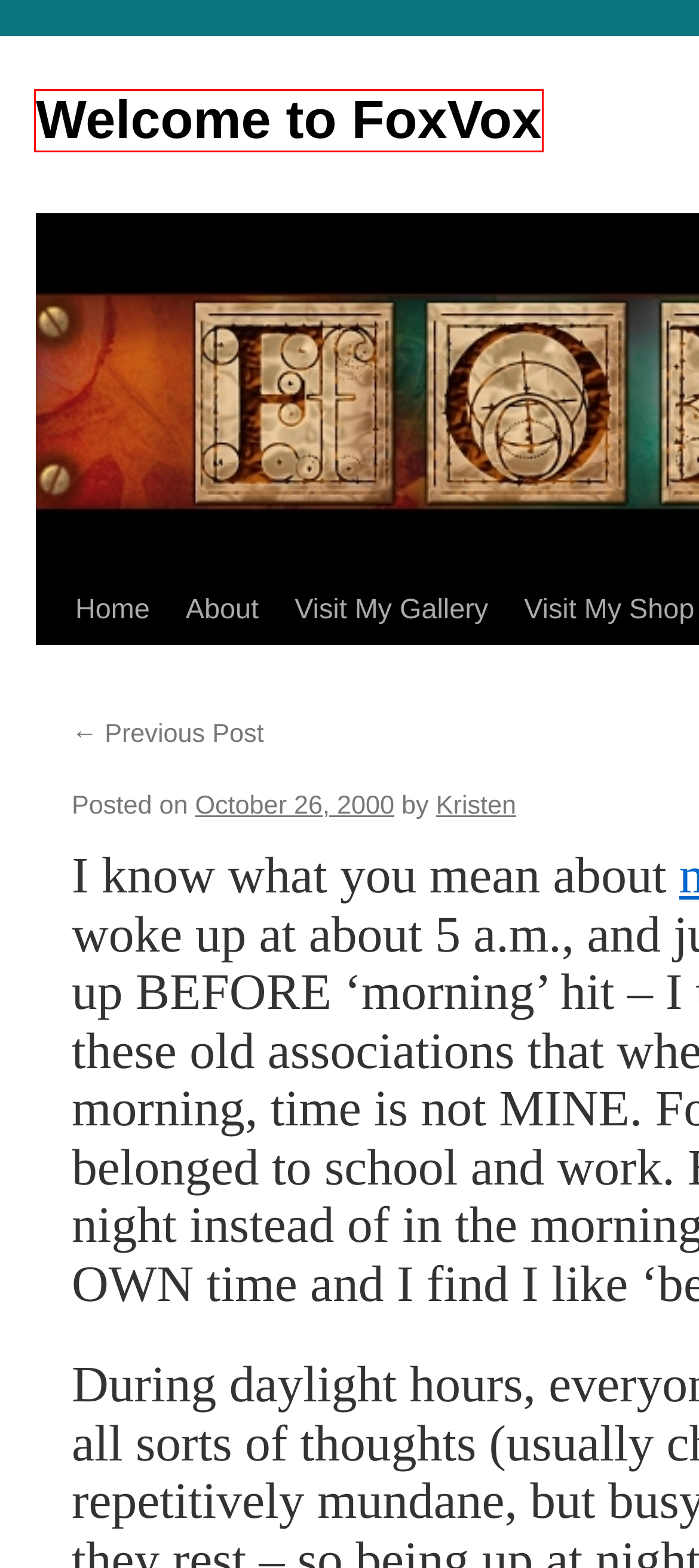Assess the screenshot of a webpage with a red bounding box and determine which webpage description most accurately matches the new page after clicking the element within the red box. Here are the options:
A. General | Welcome to FoxVox
B. Visit My Gallery | Welcome to FoxVox
C. About | Welcome to FoxVox
D. Welcome to FoxVox | Art, Photography, Baking, Cooking, Animals, Observations, & More
E. Photography | Welcome to FoxVox
F. Digital Art | Welcome to FoxVox
G. Kristen | Welcome to FoxVox
H. Visit My Shop | Welcome to FoxVox

D